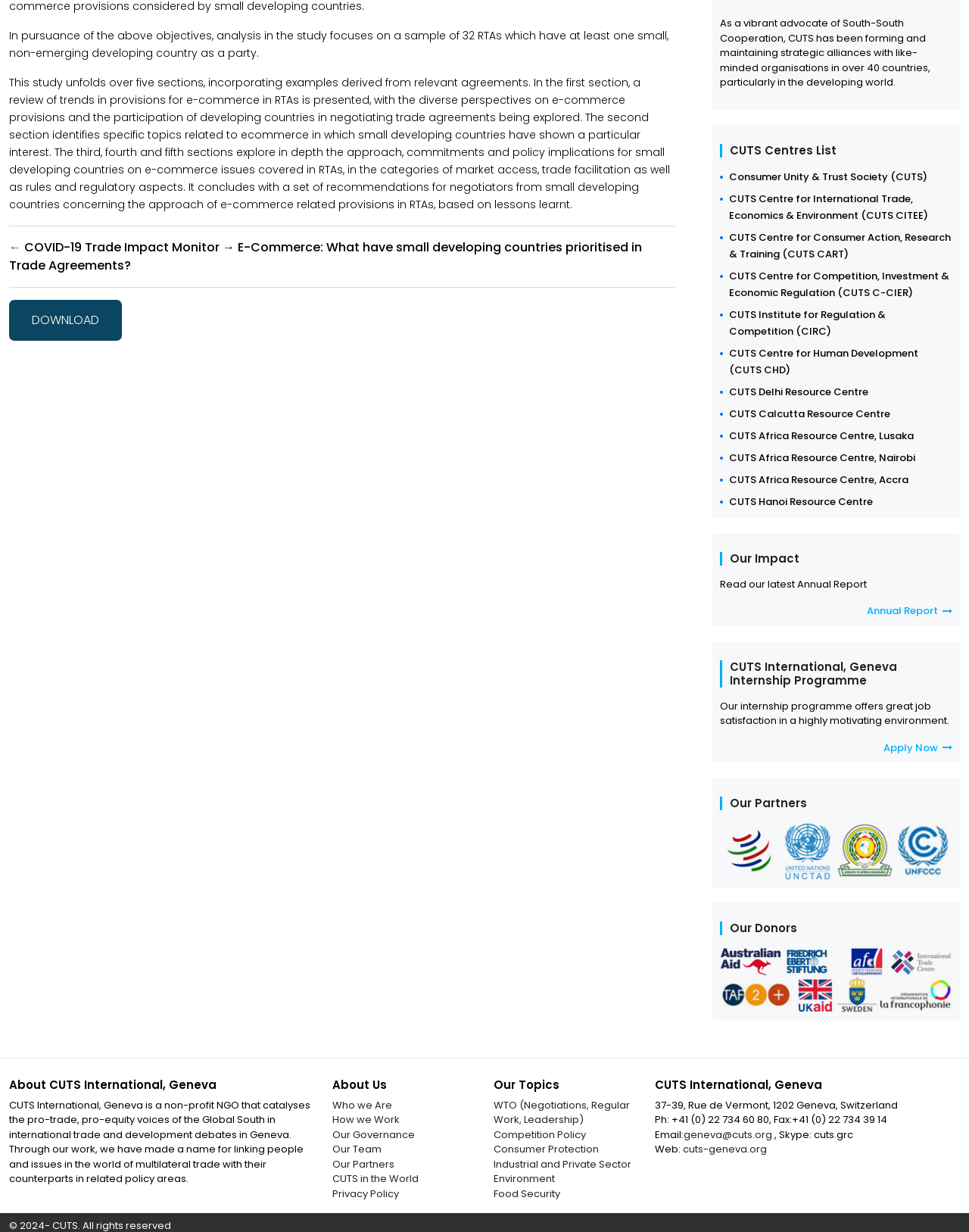How many centres does CUTS have?
Please respond to the question thoroughly and include all relevant details.

The webpage lists multiple centres of CUTS, including CUTS Centre for International Trade, Economics & Environment (CUTS CITEE), CUTS Centre for Consumer Action, Research & Training (CUTS CART), and others, indicating that CUTS has multiple centres.